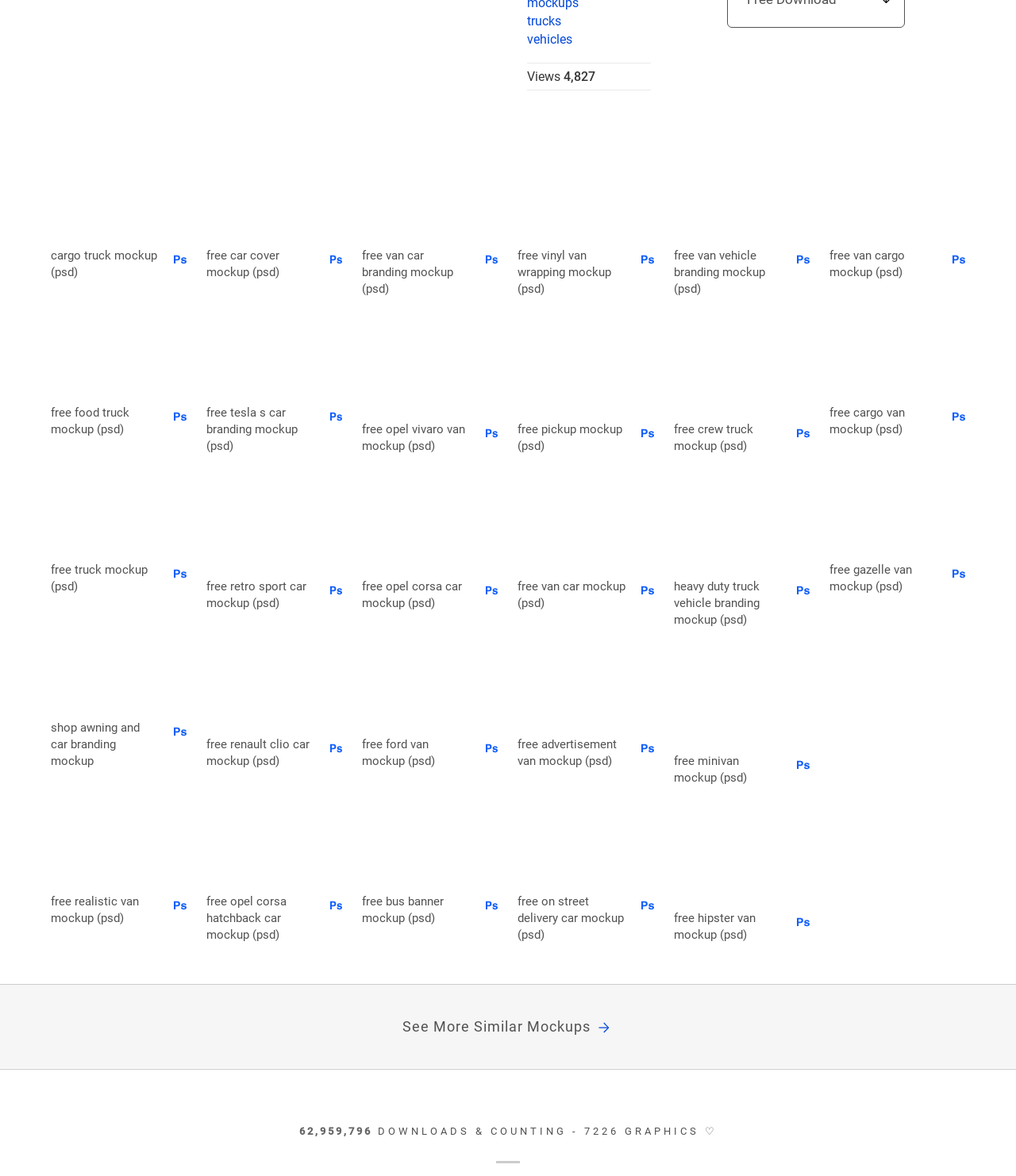Pinpoint the bounding box coordinates of the clickable area needed to execute the instruction: "click on 'Cargo Truck Mockup'". The coordinates should be specified as four float numbers between 0 and 1, i.e., [left, top, right, bottom].

[0.05, 0.12, 0.184, 0.208]